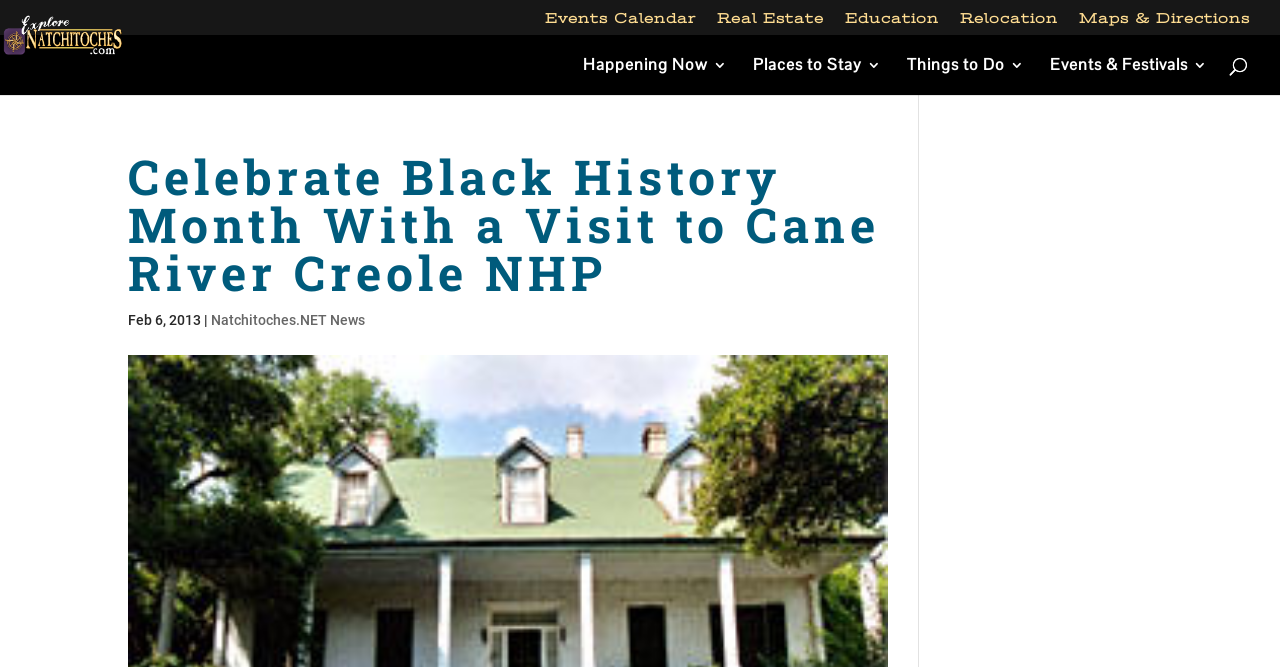Extract the main heading from the webpage content.

Celebrate Black History Month With a Visit to Cane River Creole NHP